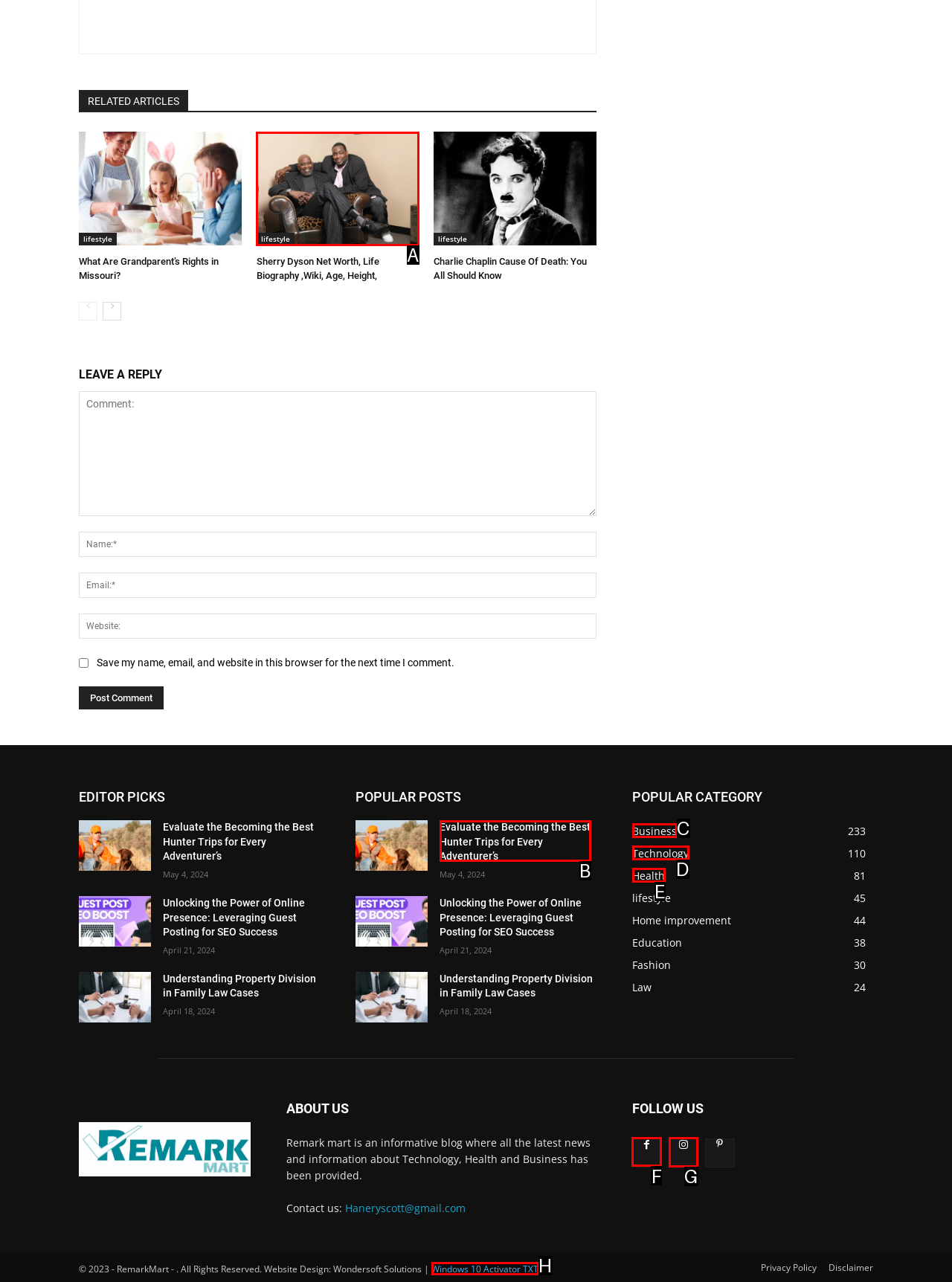Determine which element should be clicked for this task: Read about Online Bhojpuri
Answer with the letter of the selected option.

None